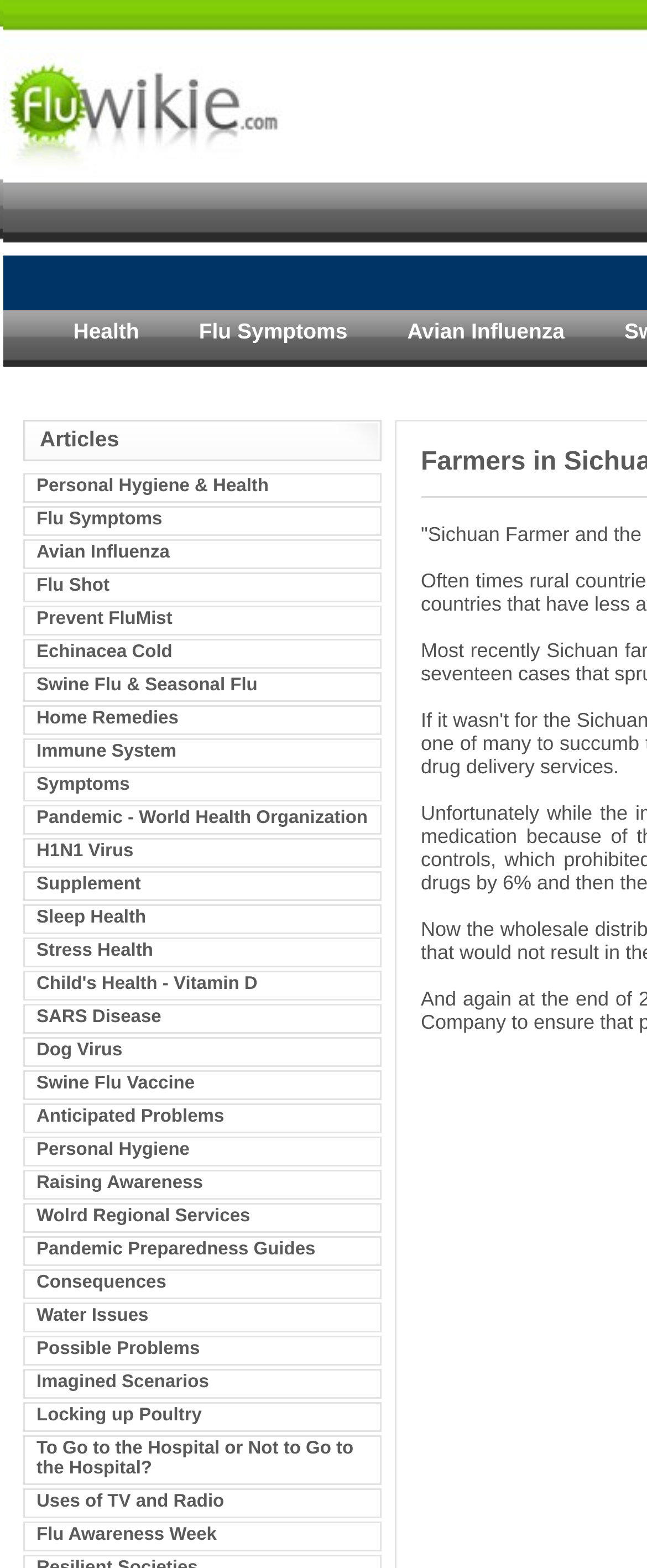Please mark the clickable region by giving the bounding box coordinates needed to complete this instruction: "Visit Flu Symptoms page".

[0.261, 0.198, 0.583, 0.224]